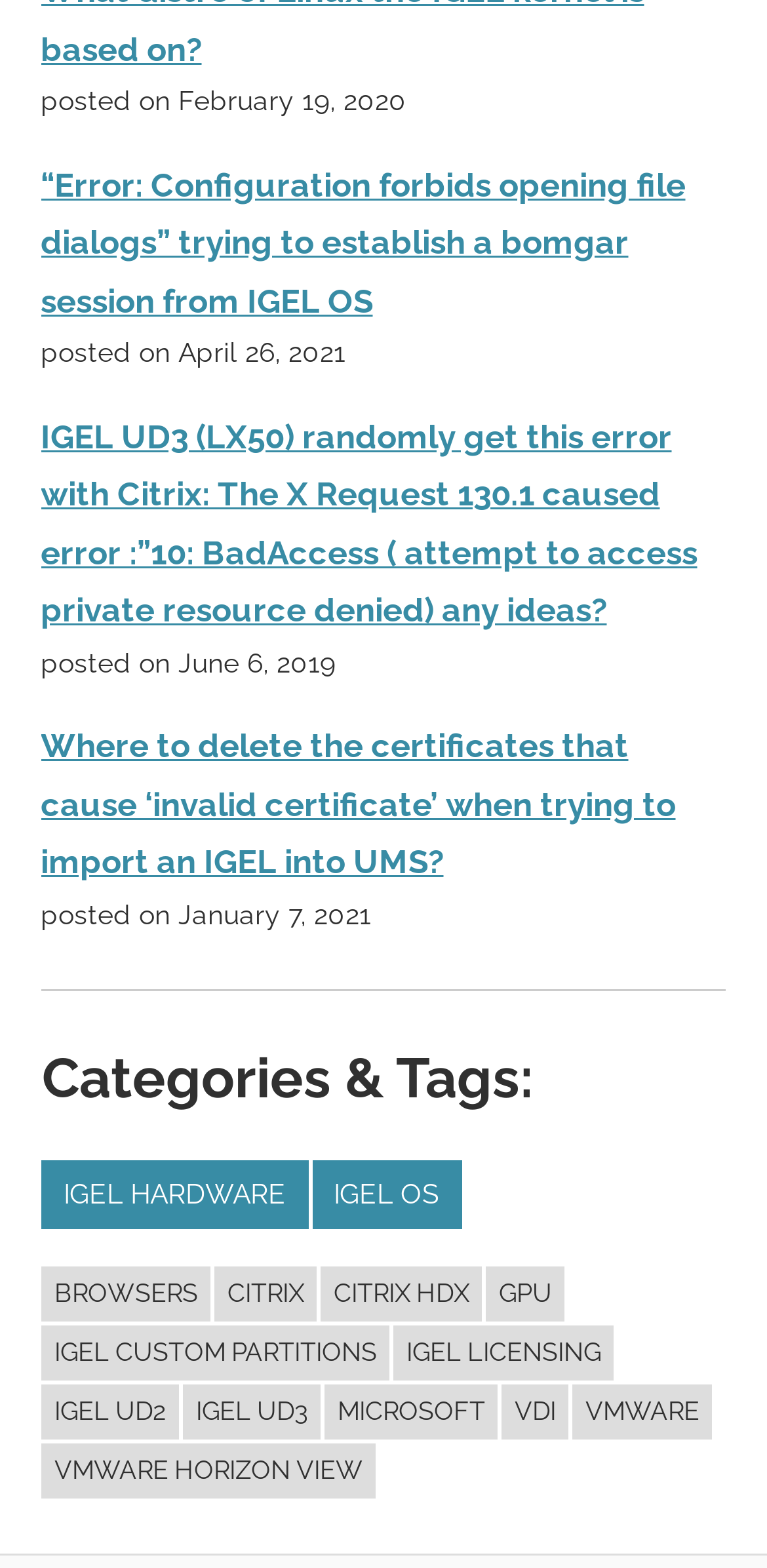Locate the bounding box coordinates of the clickable region to complete the following instruction: "view post about 'Error: Configuration forbids opening file dialogs' trying to establish a bomgar session from IGEL OS."

[0.053, 0.1, 0.946, 0.211]